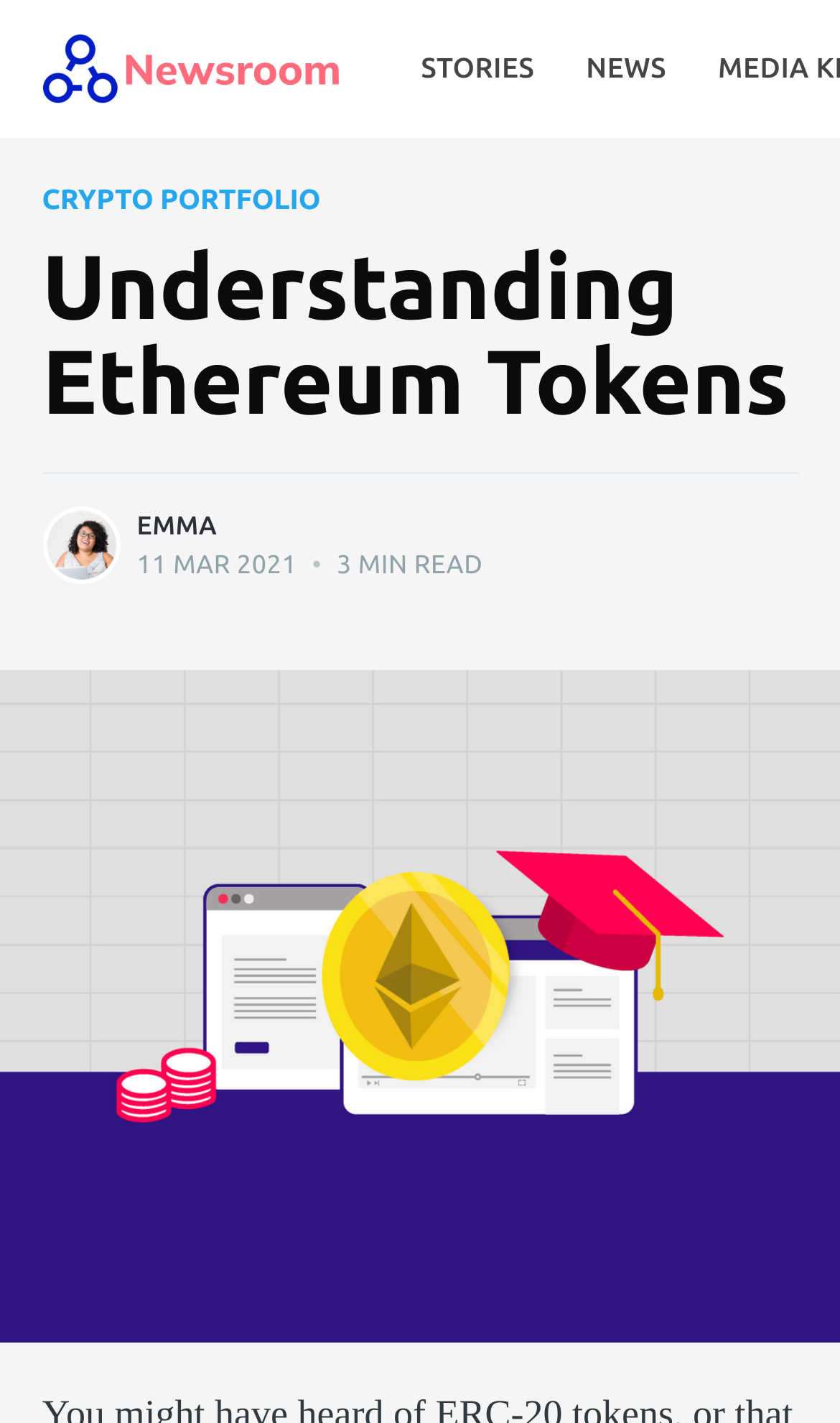How many minutes does it take to read the article?
Give a one-word or short-phrase answer derived from the screenshot.

3 MIN